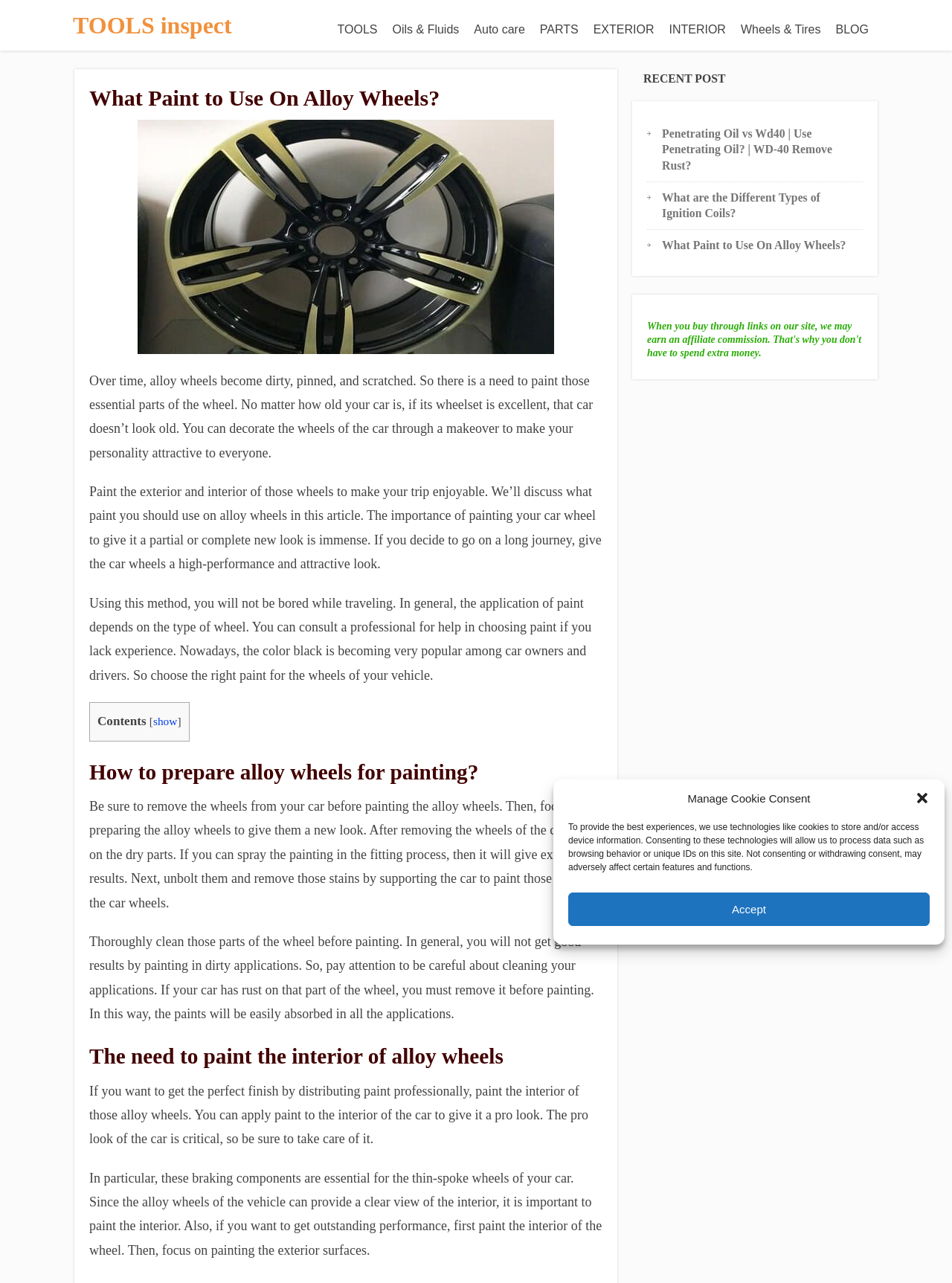Find the bounding box coordinates of the clickable element required to execute the following instruction: "Click on the 'BACK TO RECIPES' link". Provide the coordinates as four float numbers between 0 and 1, i.e., [left, top, right, bottom].

None